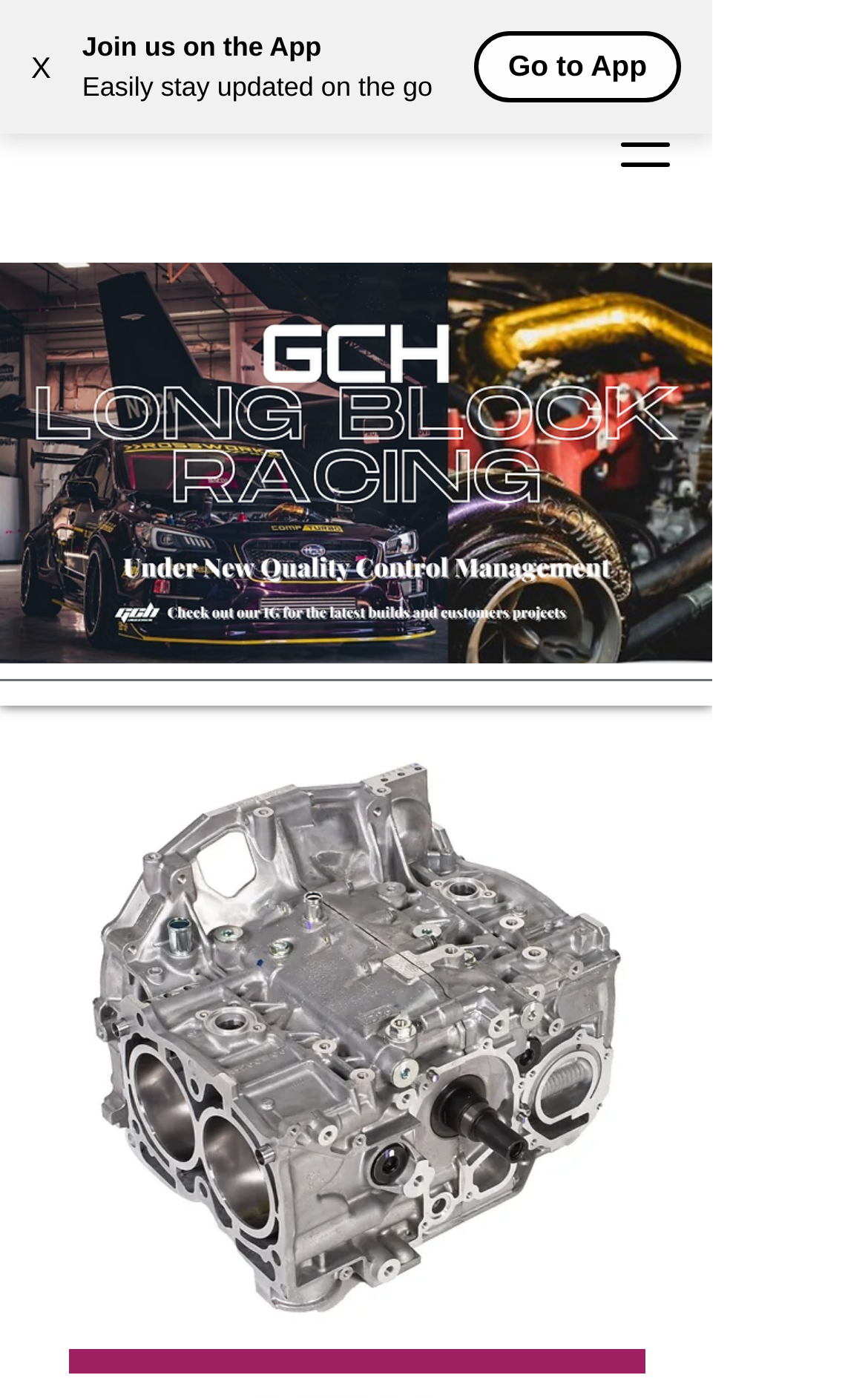Please provide a brief answer to the question using only one word or phrase: 
What is the smaller image on the right side of the webpage?

ns2.jpg